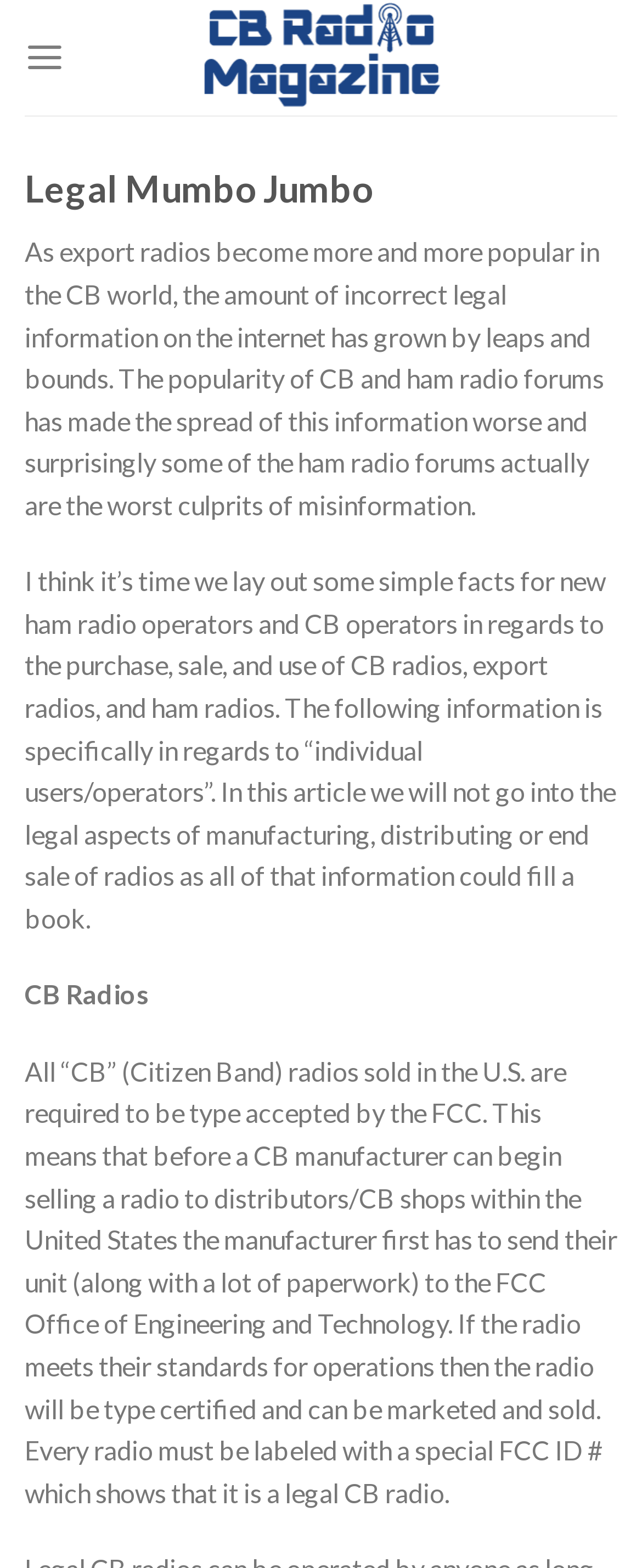Locate the bounding box of the UI element described in the following text: "aria-label="Menu"".

[0.038, 0.011, 0.101, 0.063]